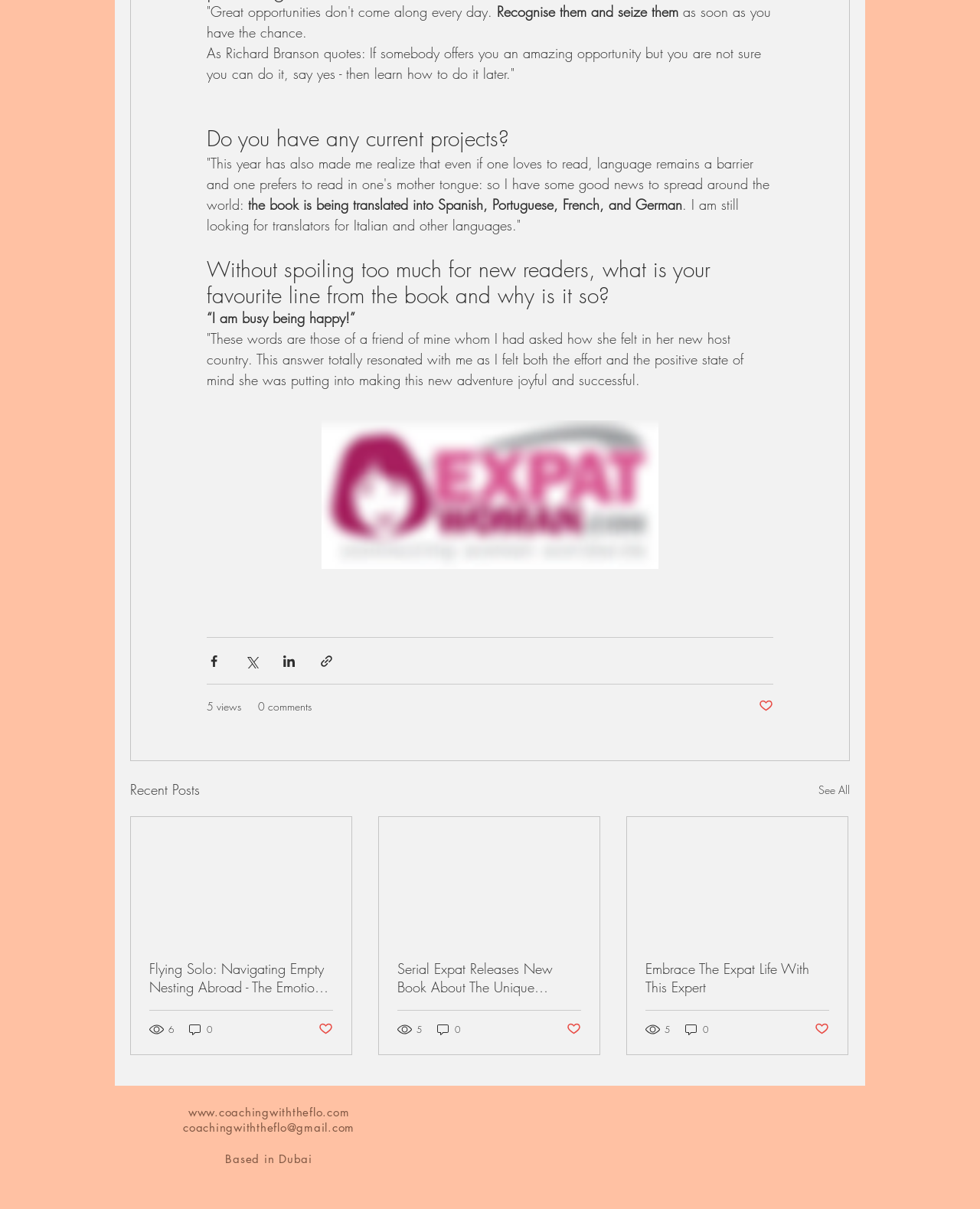Determine the bounding box coordinates of the UI element that matches the following description: "0 comments". The coordinates should be four float numbers between 0 and 1 in the format [left, top, right, bottom].

[0.263, 0.578, 0.318, 0.591]